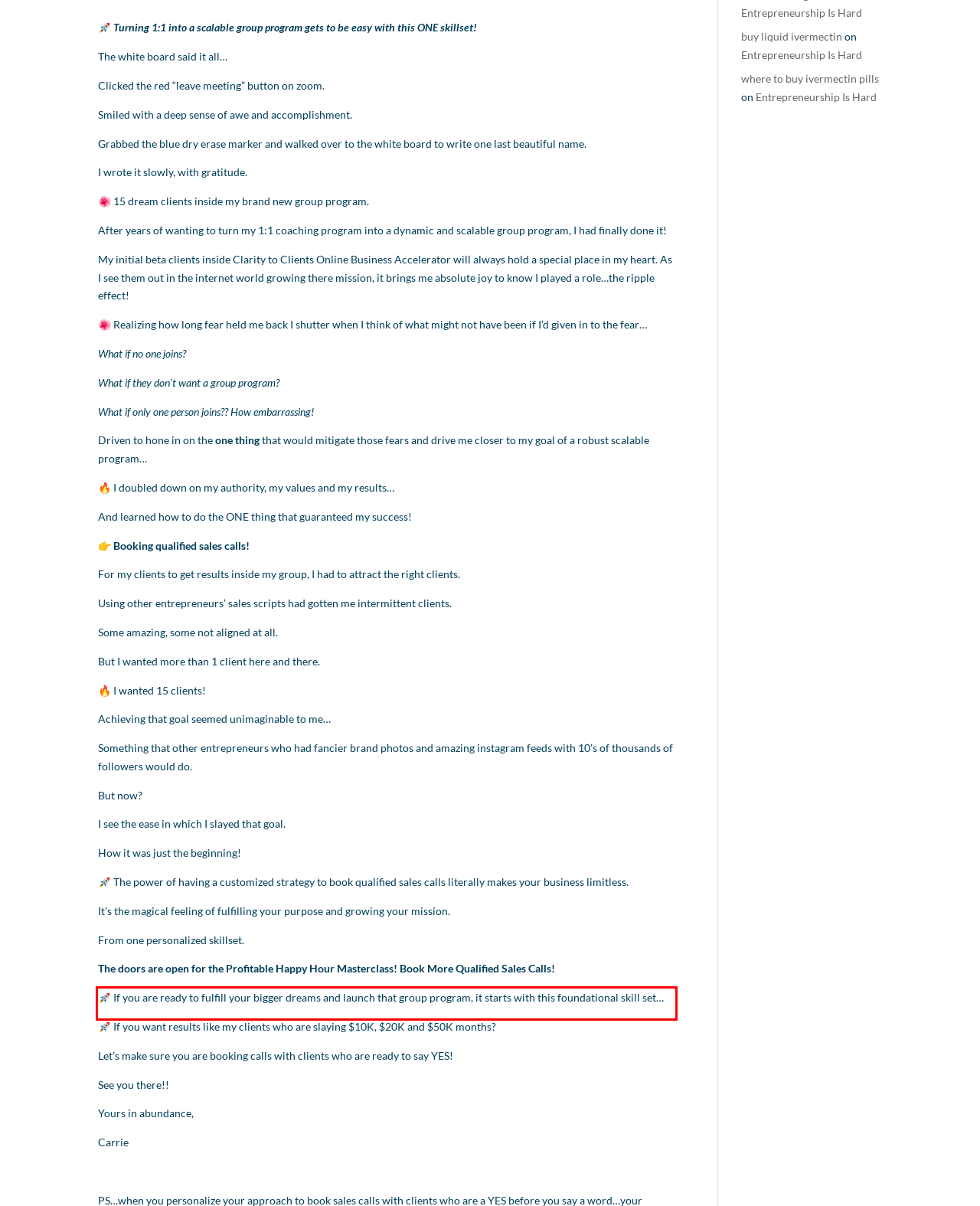You are given a screenshot showing a webpage with a red bounding box. Perform OCR to capture the text within the red bounding box.

​🚀 If you are ready to fulfill your bigger dreams and launch that group program, it starts with this foundational skill set…